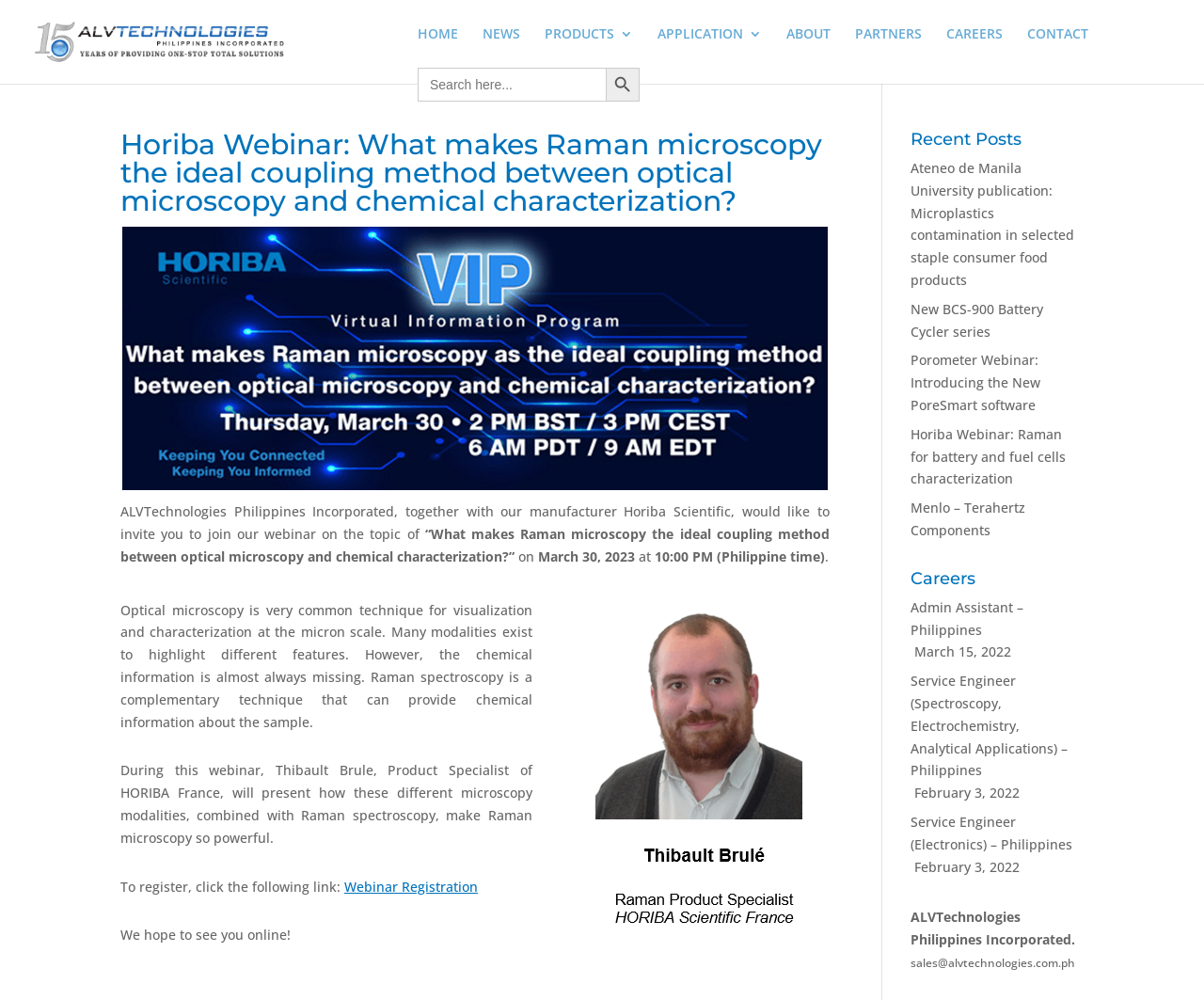Locate the bounding box coordinates of the element's region that should be clicked to carry out the following instruction: "Contact sales via email". The coordinates need to be four float numbers between 0 and 1, i.e., [left, top, right, bottom].

[0.756, 0.955, 0.893, 0.971]